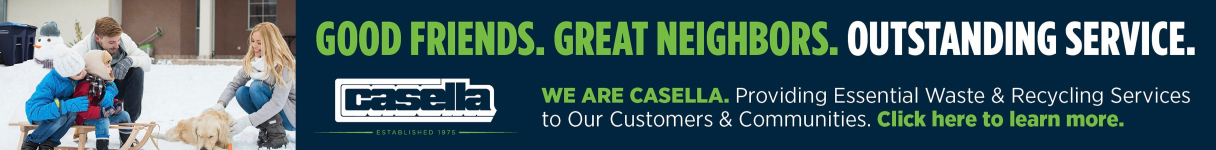What is the company name displayed above the image?
Refer to the image and provide a one-word or short phrase answer.

Casella